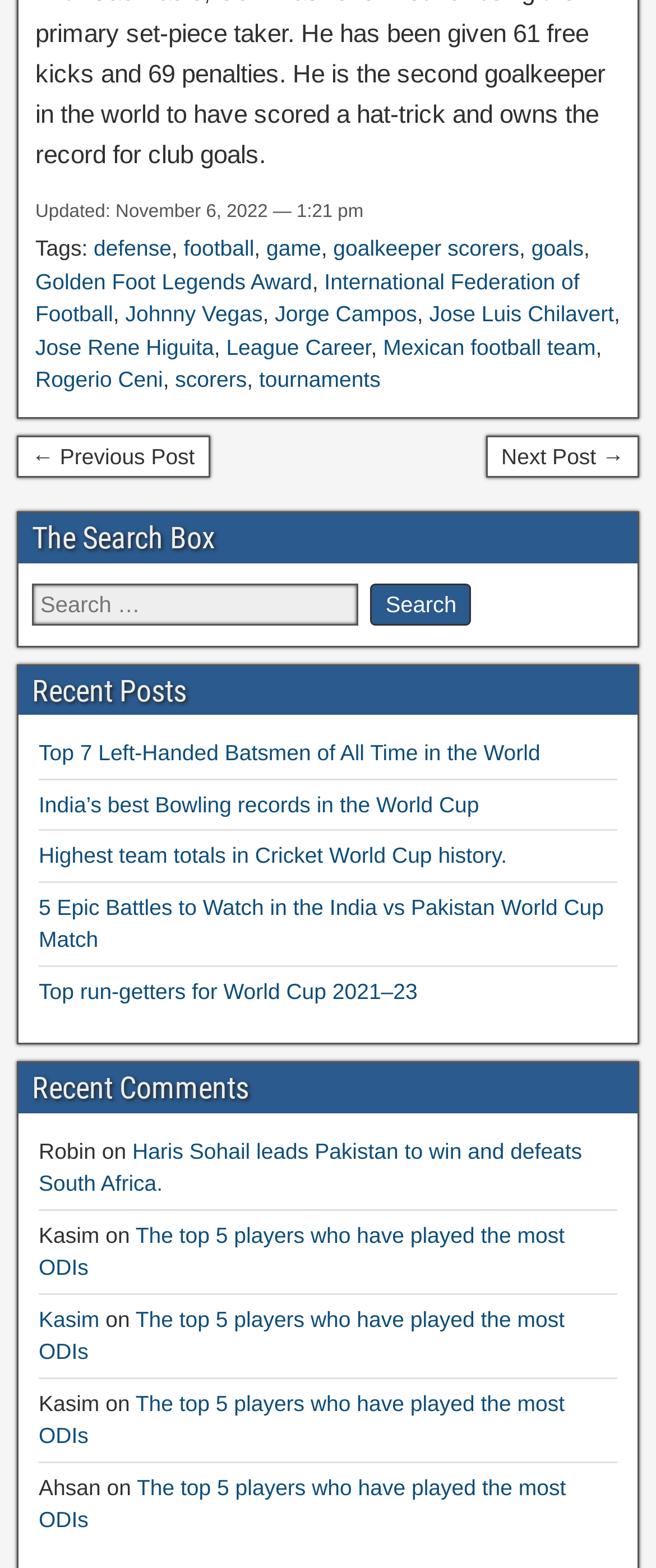Given the content of the image, can you provide a detailed answer to the question?
Who is the author of the comment 'Haris Sohail leads Pakistan to win and defeats South Africa'?

I found the author of the comment by looking at the 'Recent Comments' section, where it says 'Robin on Haris Sohail leads Pakistan to win and defeats South Africa'.